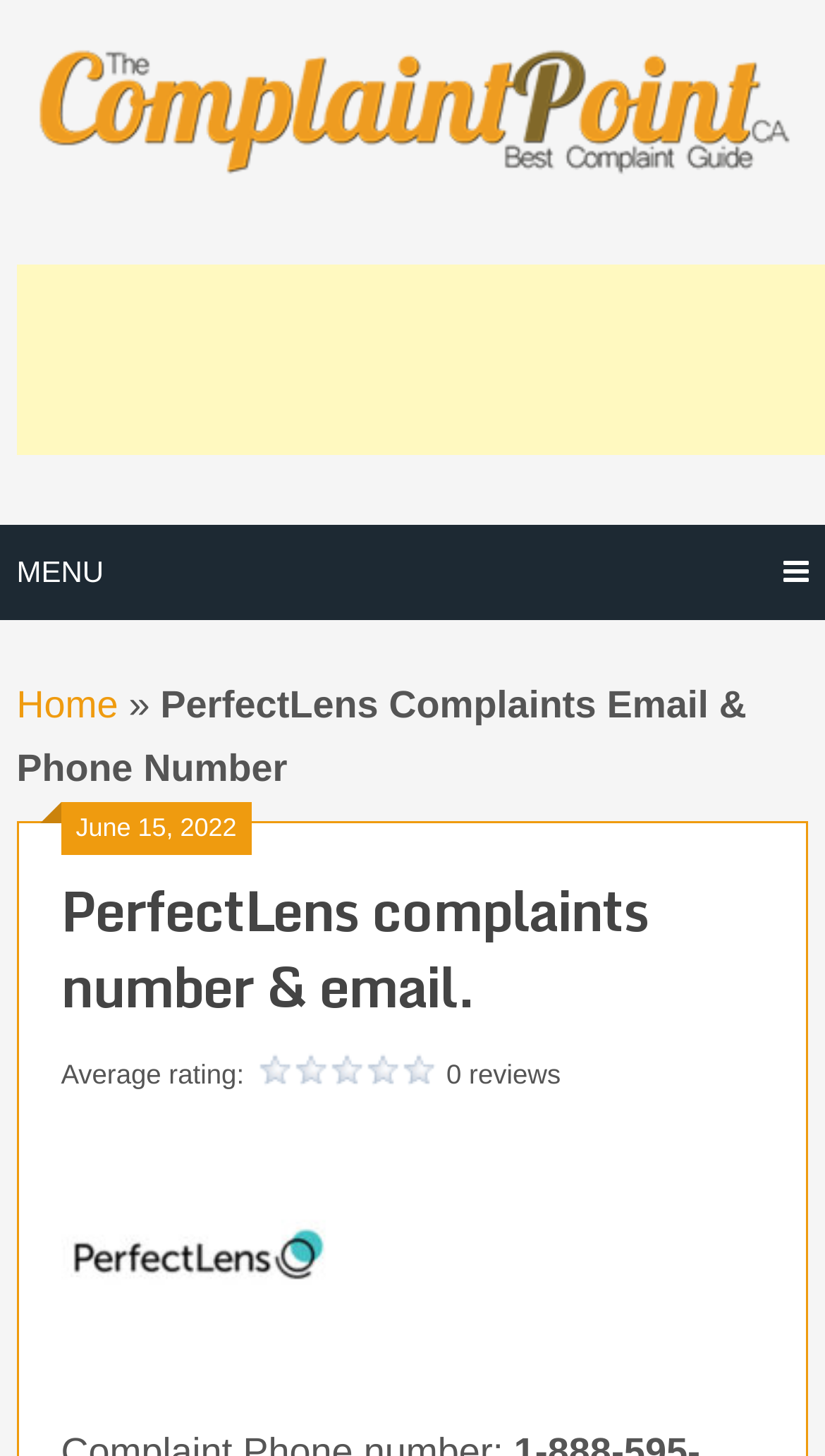Determine the bounding box coordinates for the UI element matching this description: "Home".

[0.02, 0.469, 0.143, 0.499]